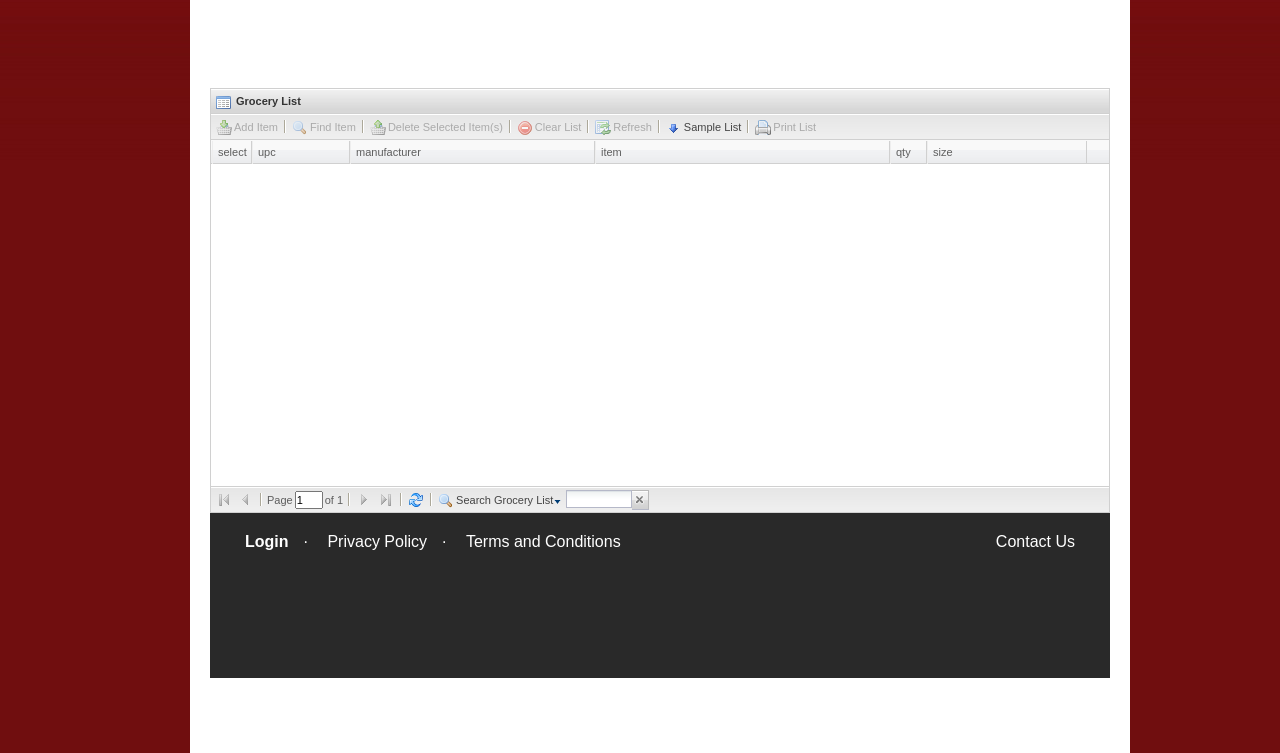Determine the bounding box for the UI element as described: "Print List". The coordinates should be represented as four float numbers between 0 and 1, formatted as [left, top, right, bottom].

[0.59, 0.157, 0.638, 0.179]